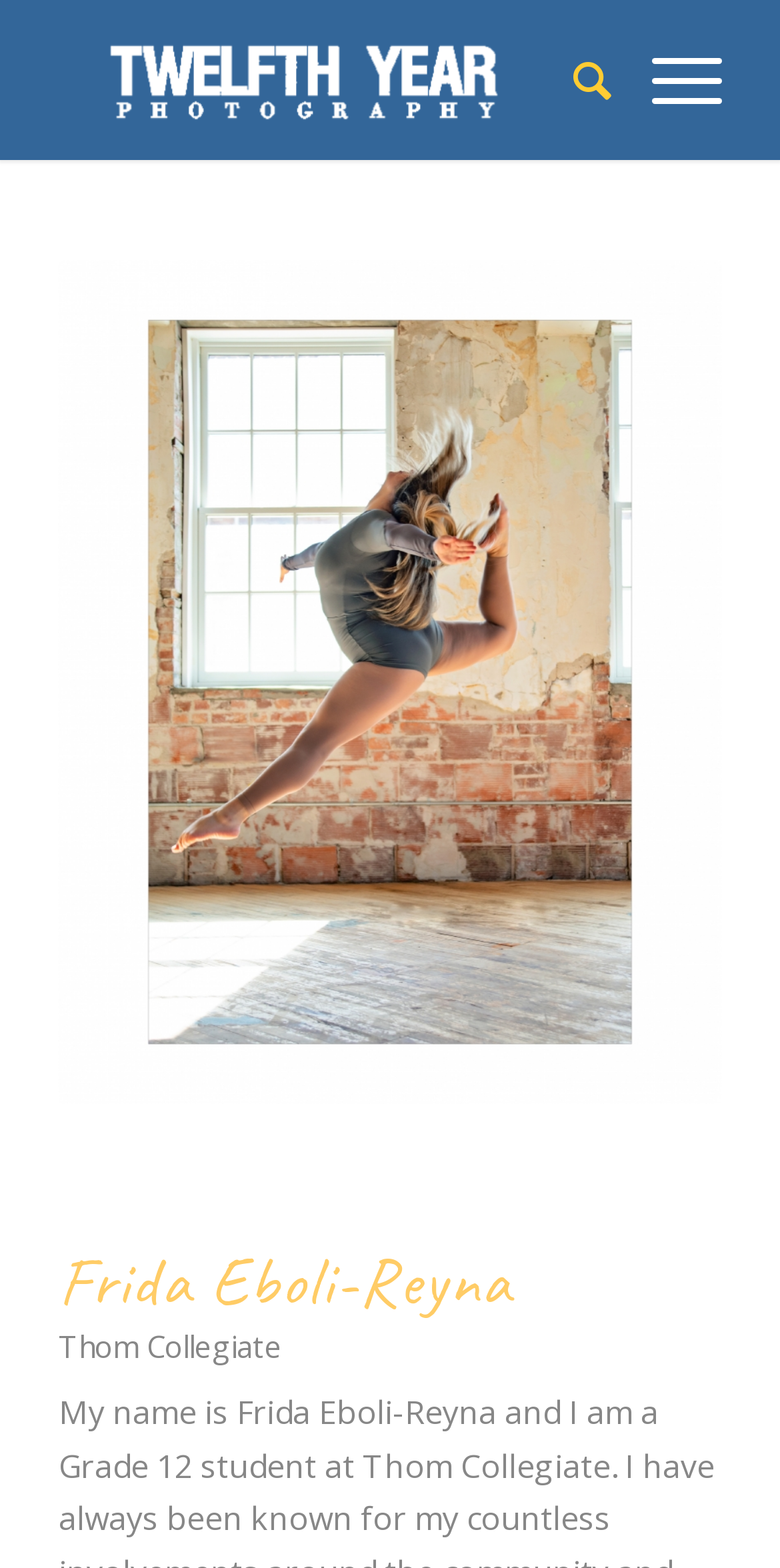Please specify the bounding box coordinates in the format (top-left x, top-left y, bottom-right x, bottom-right y), with values ranging from 0 to 1. Identify the bounding box for the UI component described as follows: Search

[0.684, 0.0, 0.784, 0.102]